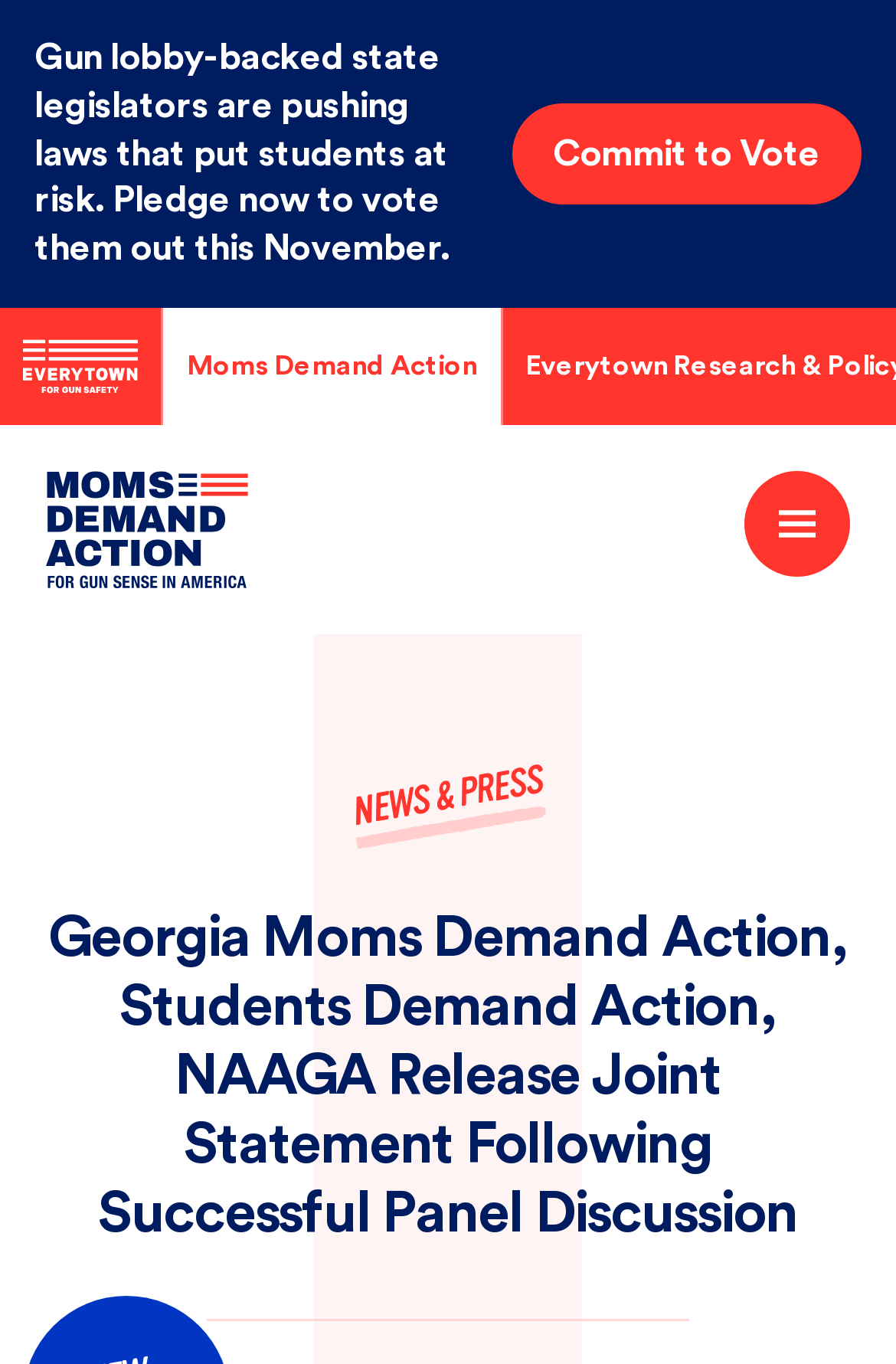What is the main title displayed on this webpage?

Georgia Moms Demand Action, Students Demand Action, NAAGA Release Joint Statement Following Successful Panel Discussion